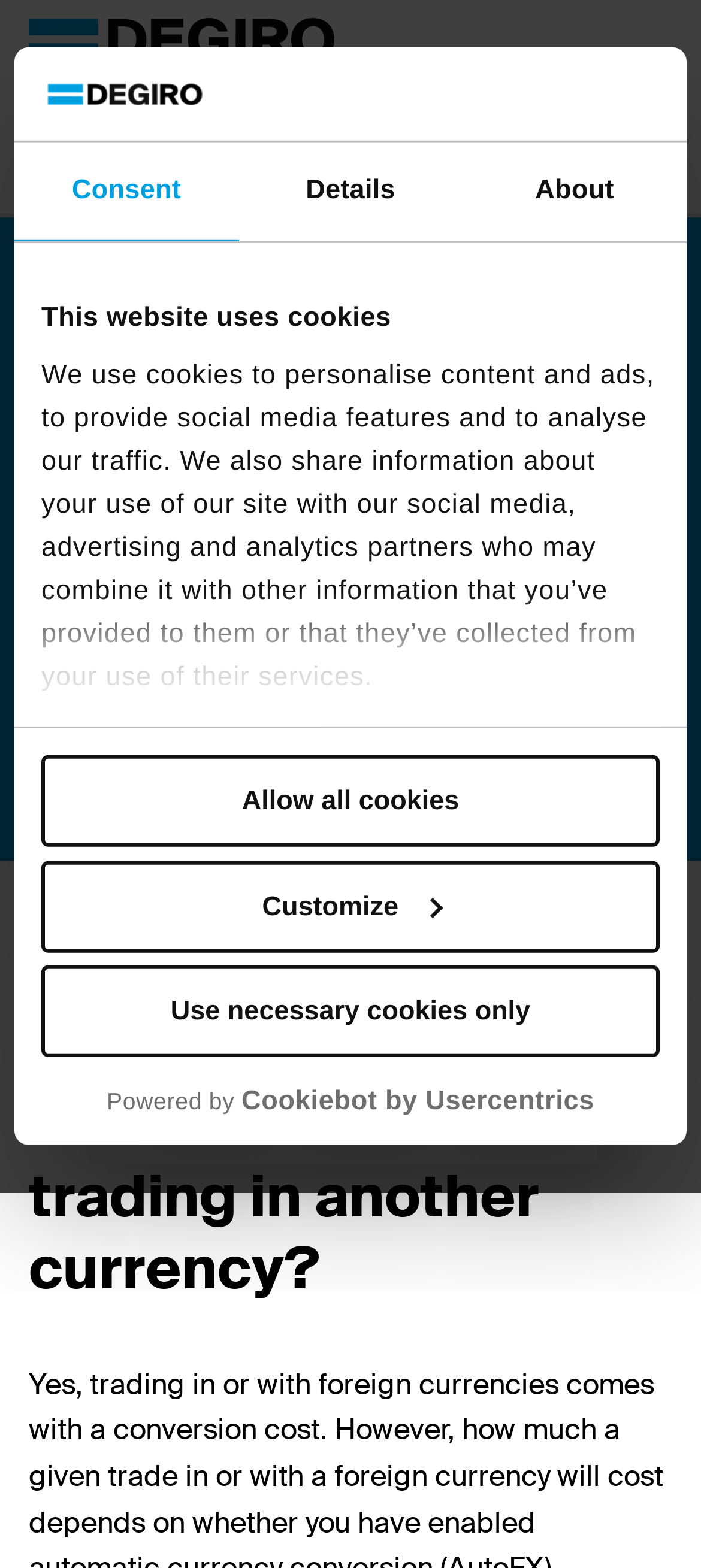What is the language of the text 'Sijoittamiseen liittyy riskejä.'?
Refer to the image and provide a one-word or short phrase answer.

Finnish